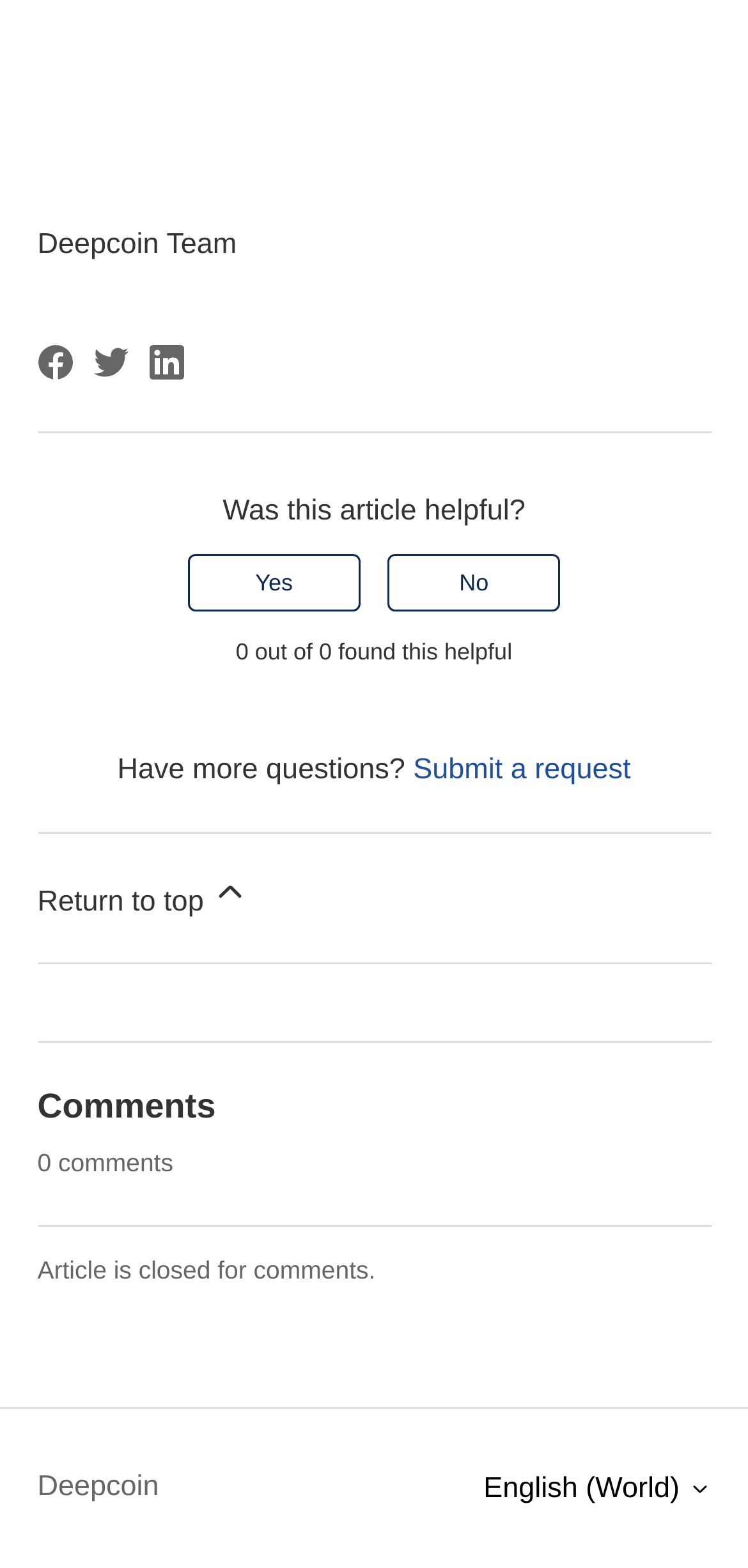What is the language of the webpage?
Give a single word or phrase answer based on the content of the image.

English